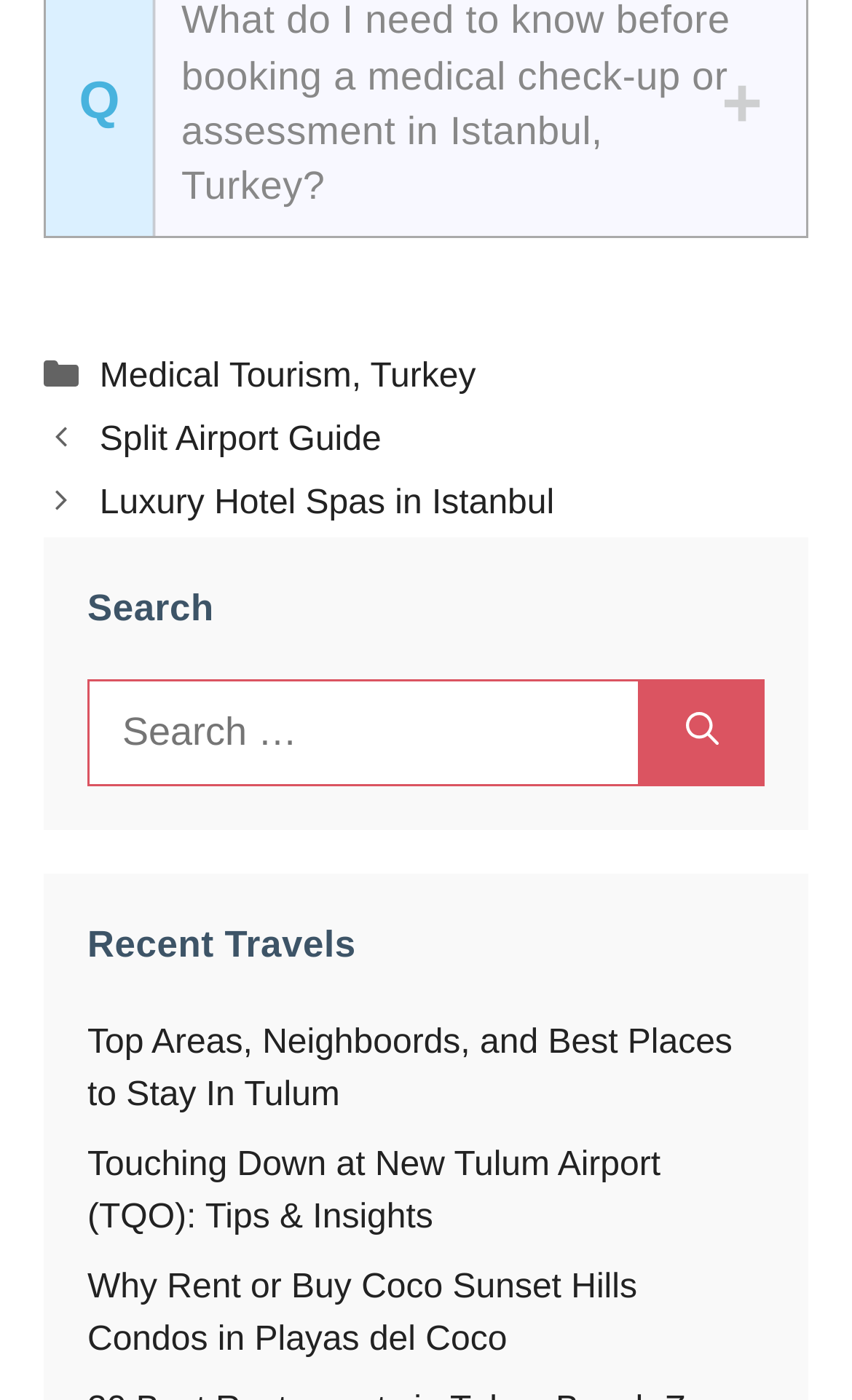Determine the bounding box coordinates for the element that should be clicked to follow this instruction: "Click on Medical Tourism". The coordinates should be given as four float numbers between 0 and 1, in the format [left, top, right, bottom].

[0.117, 0.256, 0.413, 0.283]